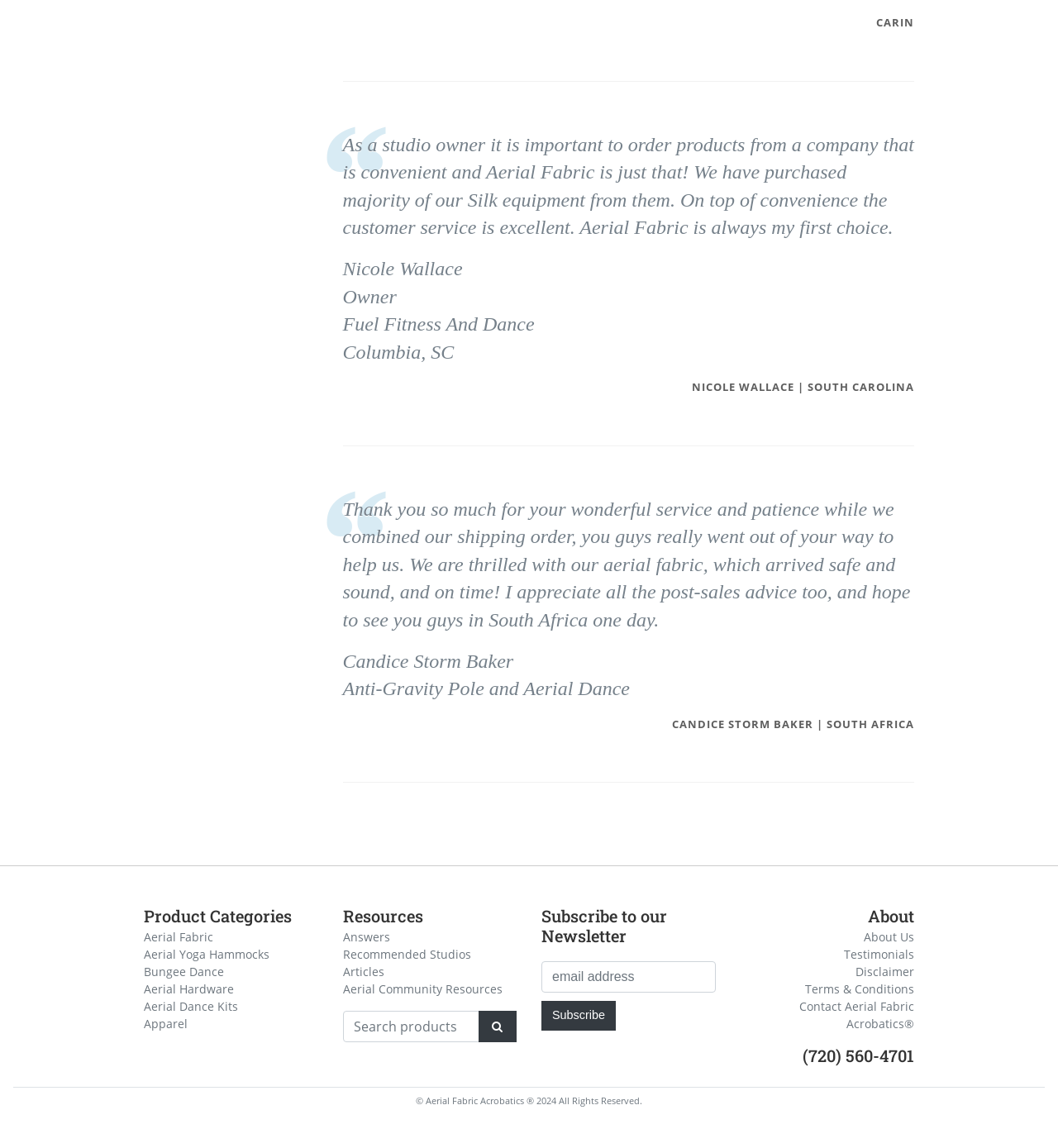Determine the bounding box coordinates for the area that needs to be clicked to fulfill this task: "Search for products". The coordinates must be given as four float numbers between 0 and 1, i.e., [left, top, right, bottom].

[0.324, 0.881, 0.488, 0.908]